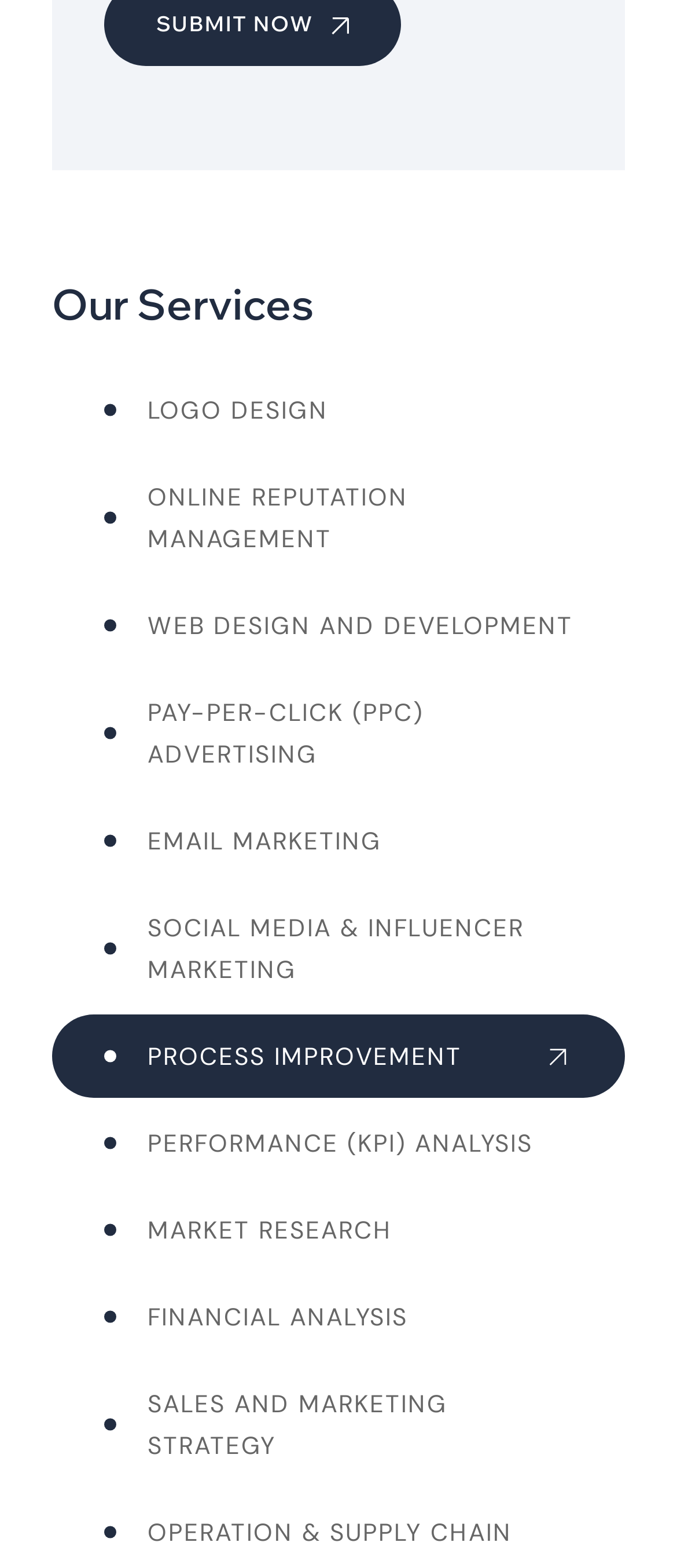Is there a service related to finance?
Using the visual information, reply with a single word or short phrase.

Yes